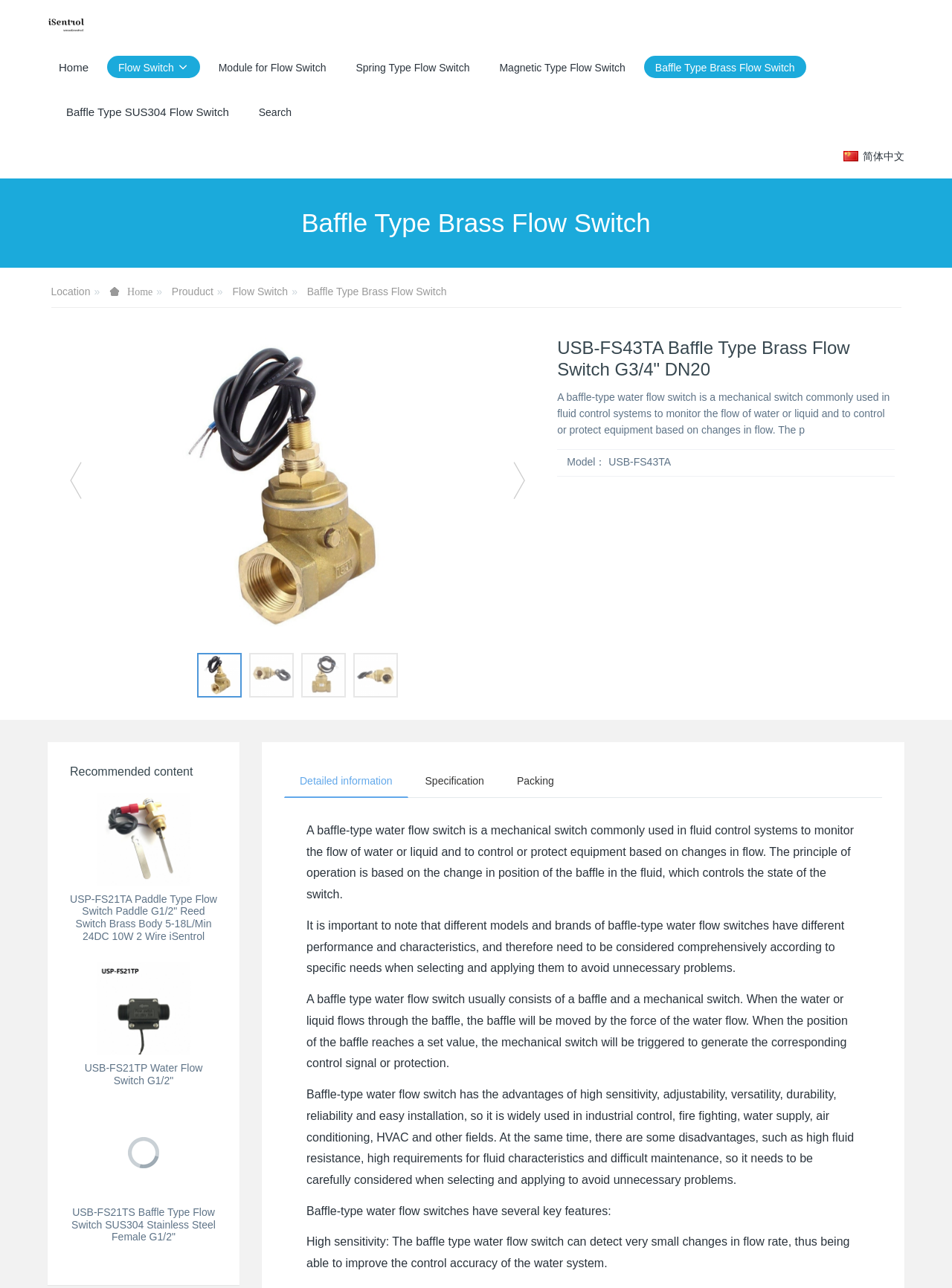What are the advantages of a baffle-type water flow switch?
Look at the image and answer the question with a single word or phrase.

High sensitivity, adjustability, versatility, durability, reliability, and easy installation